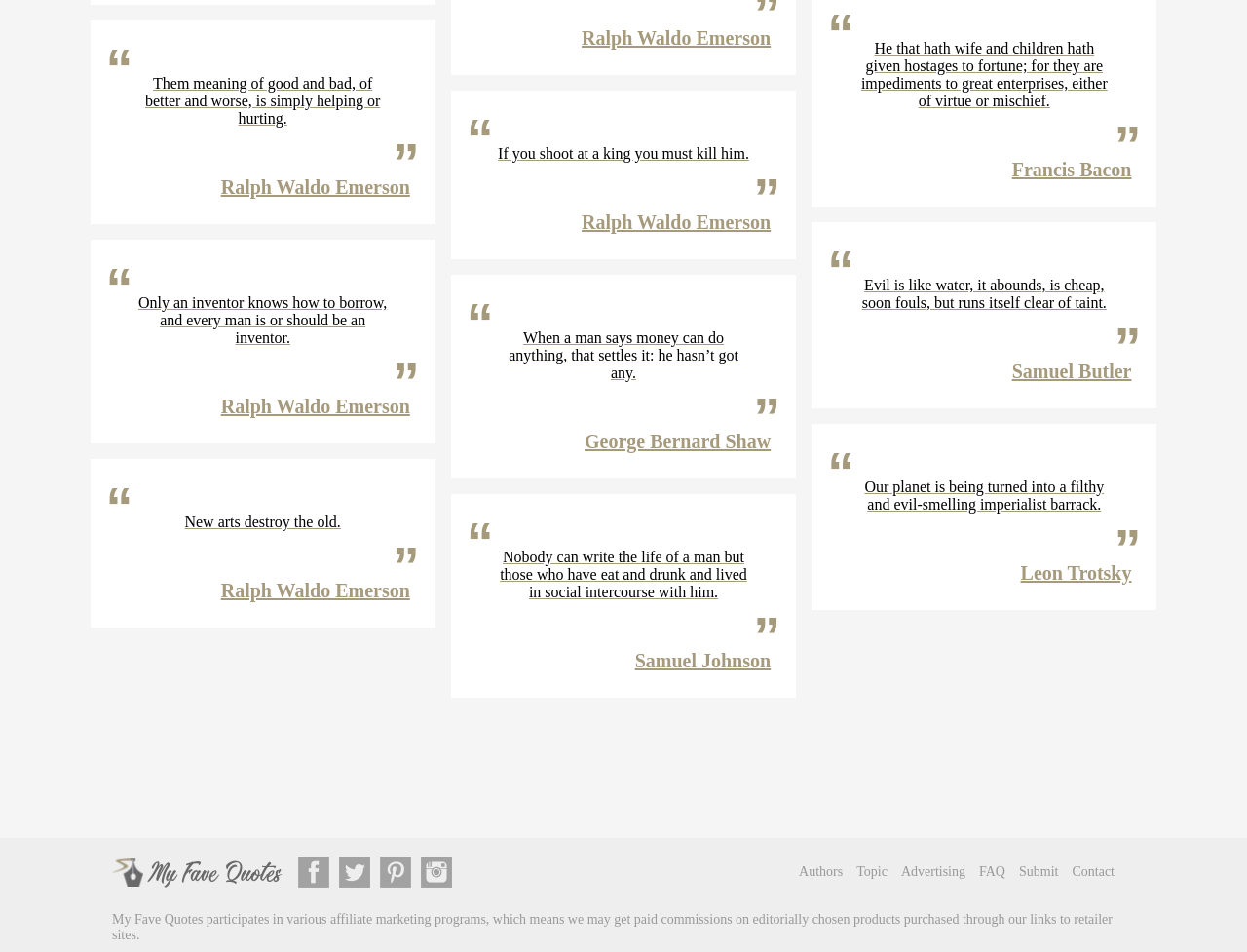Based on the element description, predict the bounding box coordinates (top-left x, top-left y, bottom-right x, bottom-right y) for the UI element in the screenshot: alt="SullivanHayesNE.com Logo"

None